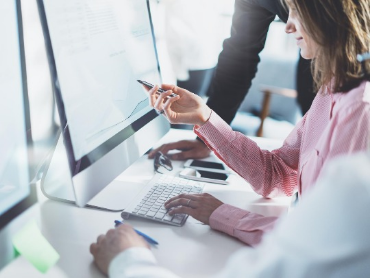Whose hand is visible in the foreground?
Look at the image and provide a detailed response to the question.

The image shows a man's hand in the foreground, which indicates that the woman is not working alone, but rather collaborating with someone else on a task, and the hand is likely belonging to her colleague or partner.